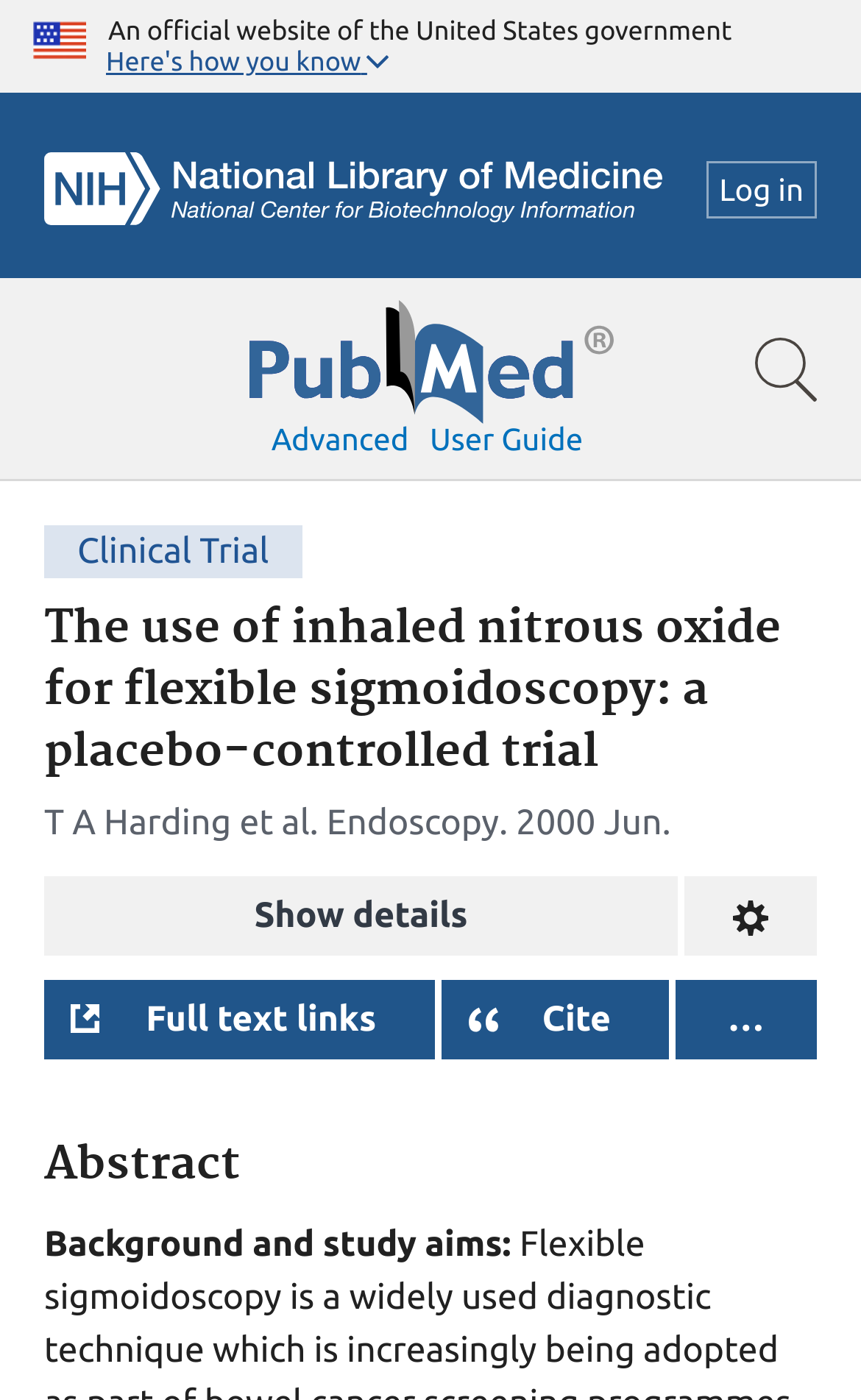What is the purpose of the 'Show details' button?
Give a single word or phrase answer based on the content of the image.

To show full article details